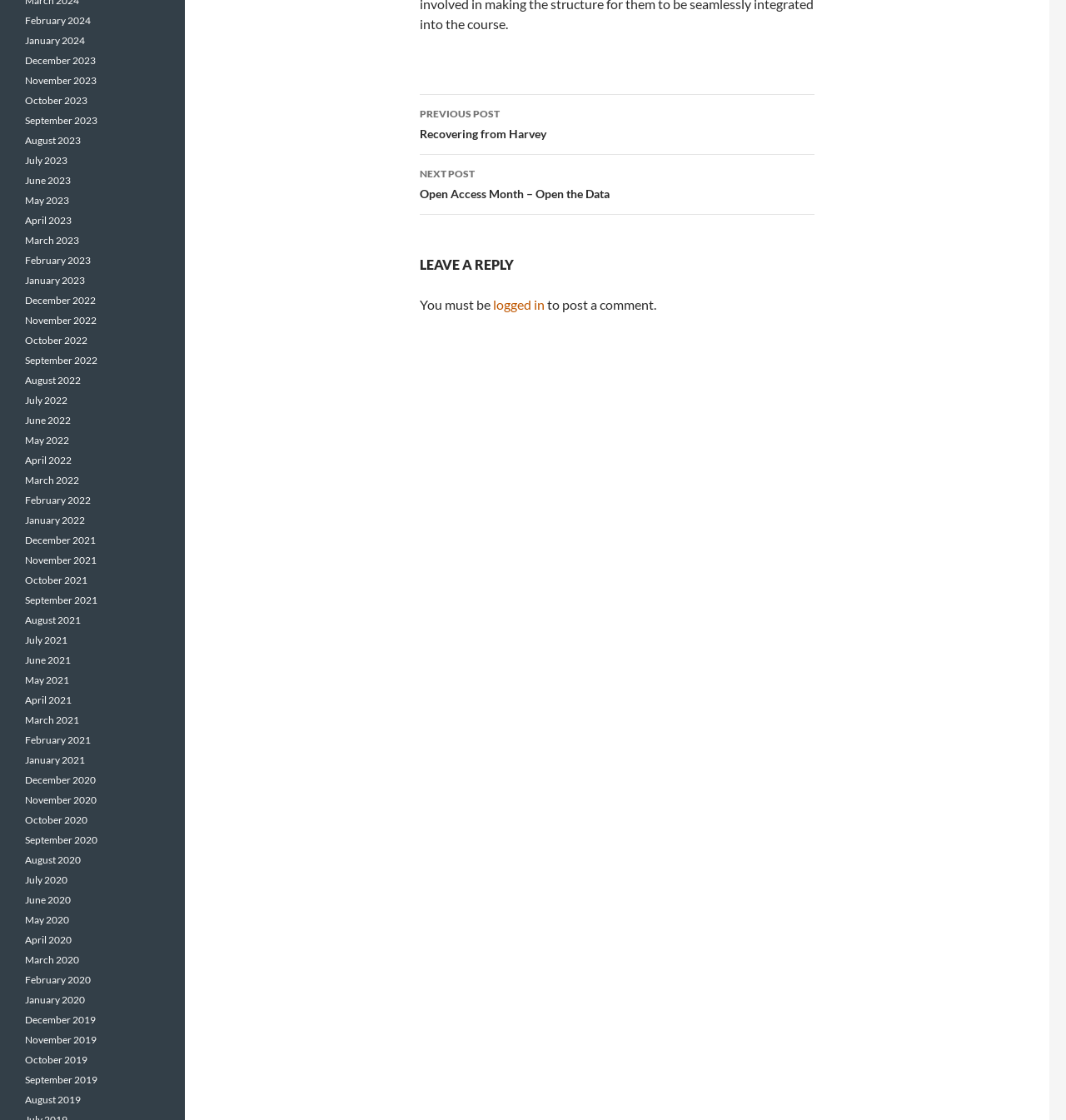What is the earliest month listed on the webpage?
Using the visual information, reply with a single word or short phrase.

December 2019